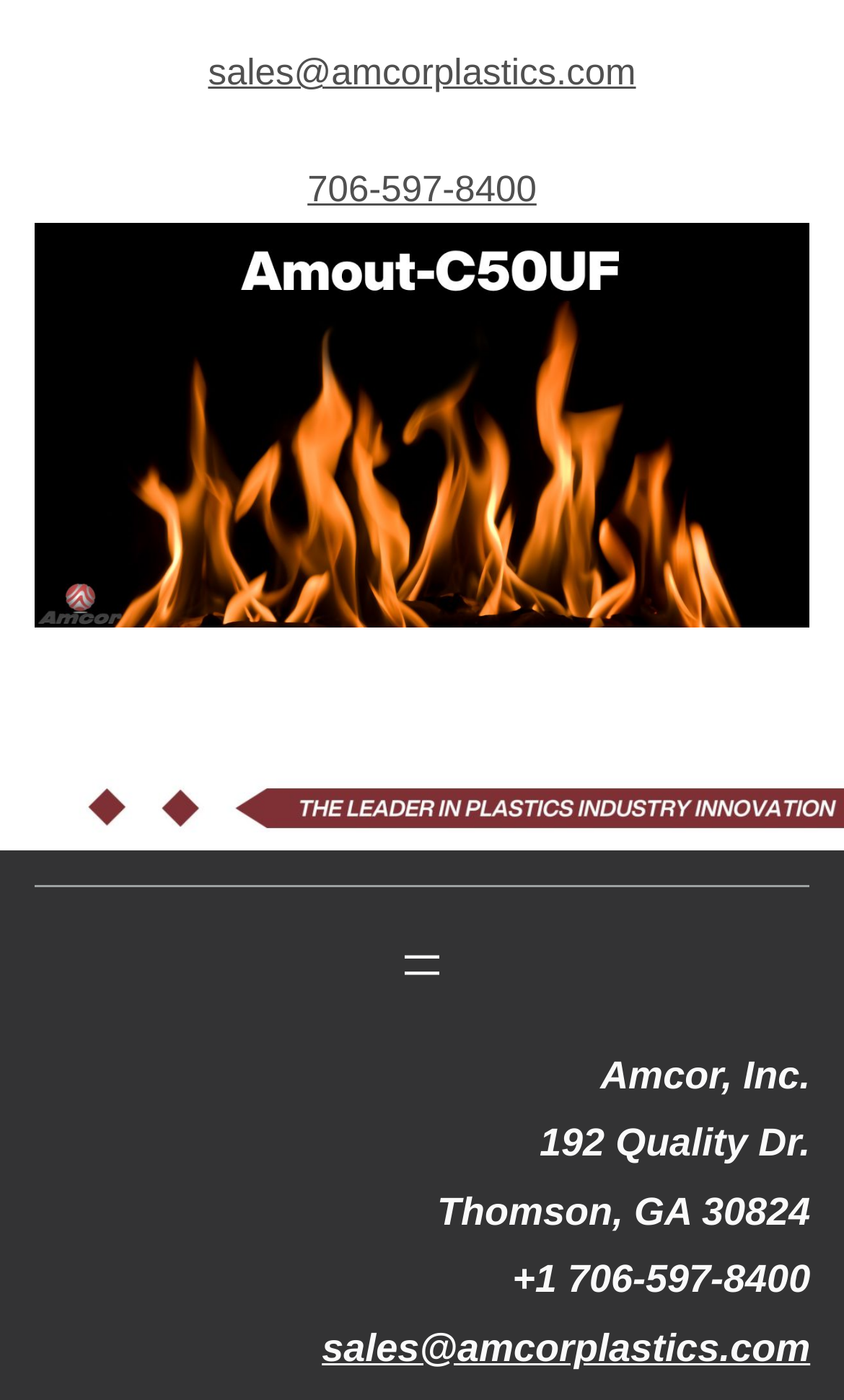Please answer the following question using a single word or phrase: 
What is the company's name?

Amcor, Inc.